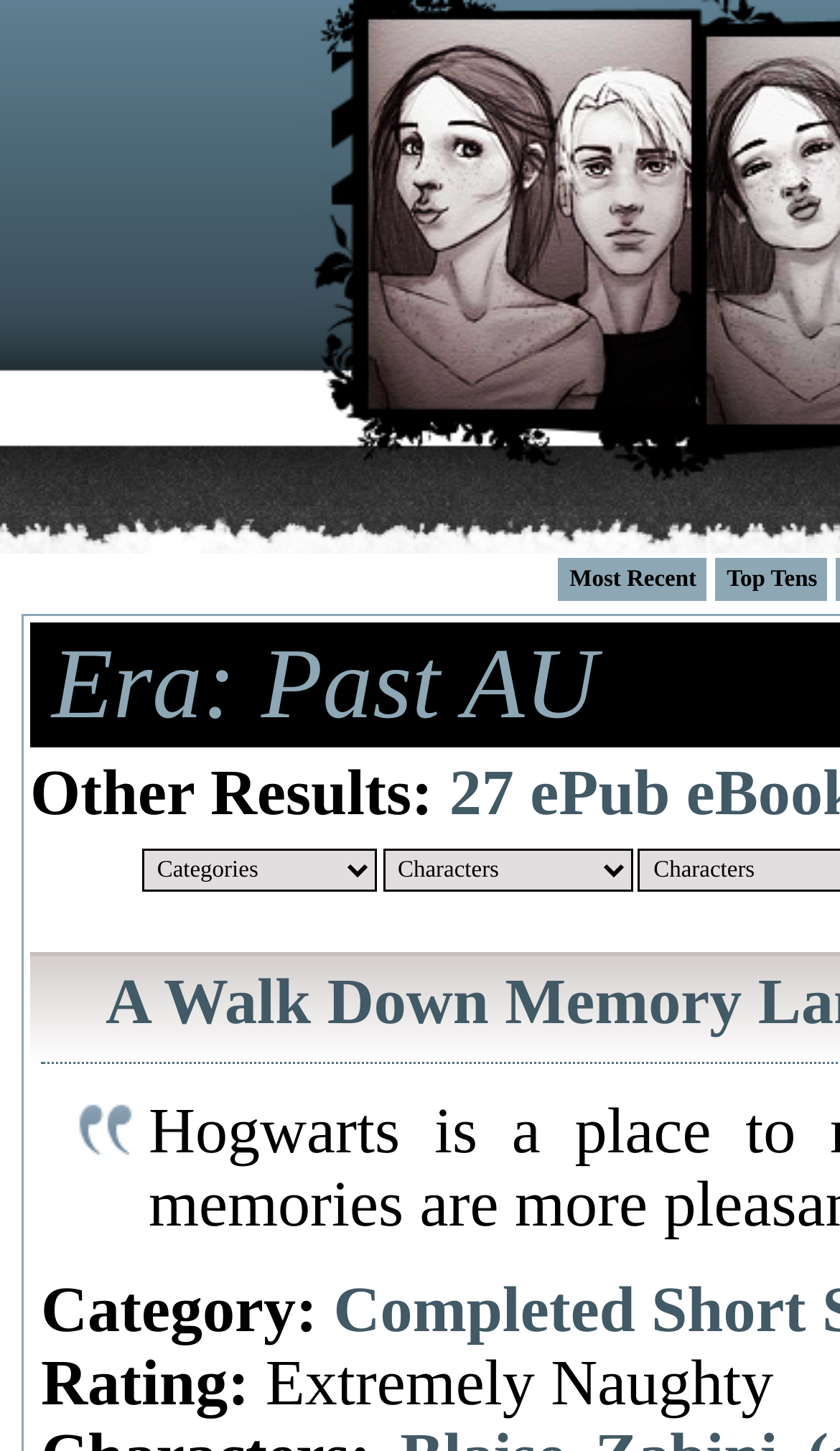Locate the bounding box of the user interface element based on this description: "Top Tens".

[0.852, 0.384, 0.986, 0.414]